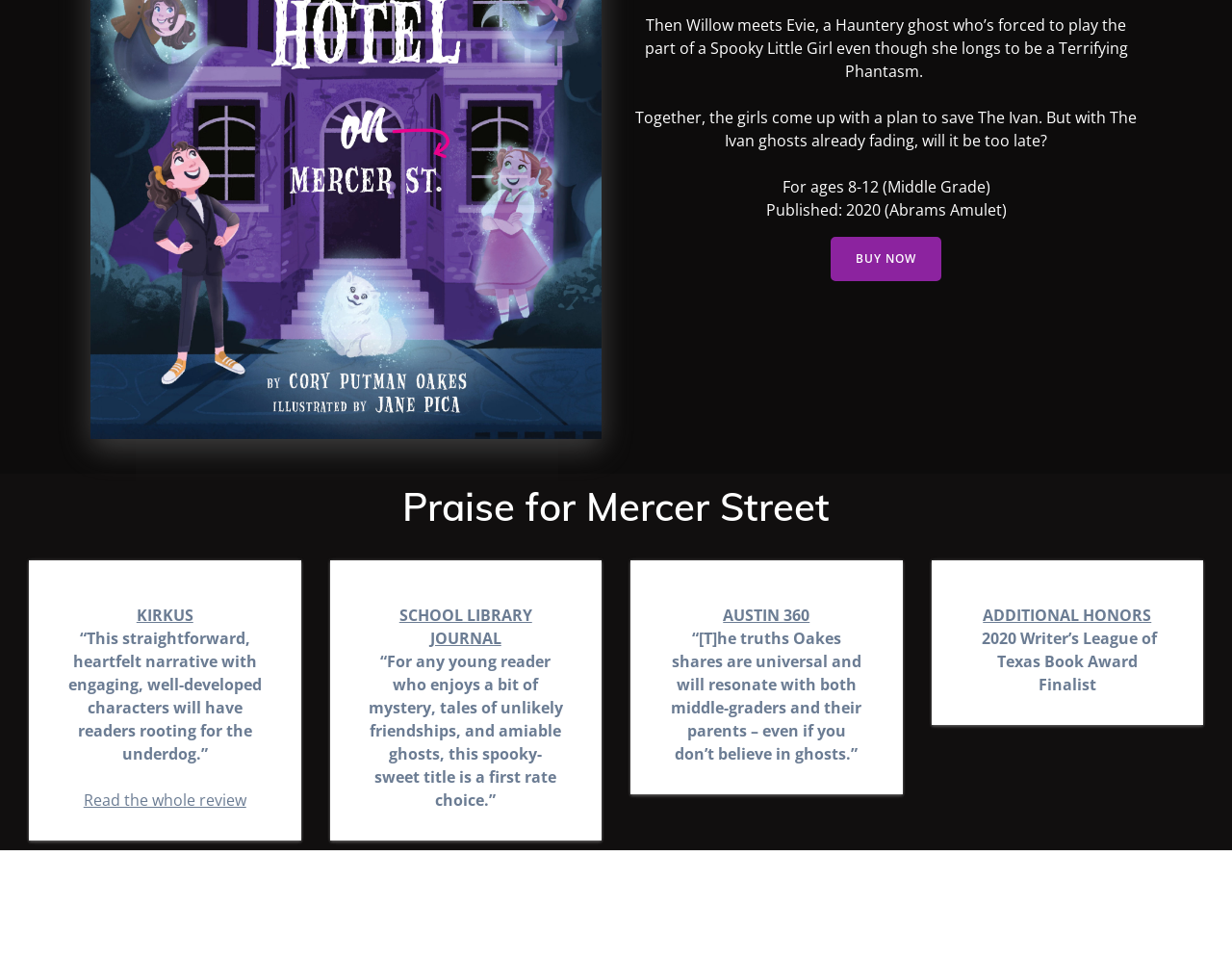Based on the element description: "A Voice Beyond Her Years", identify the bounding box coordinates for this UI element. The coordinates must be four float numbers between 0 and 1, listed as [left, top, right, bottom].

None